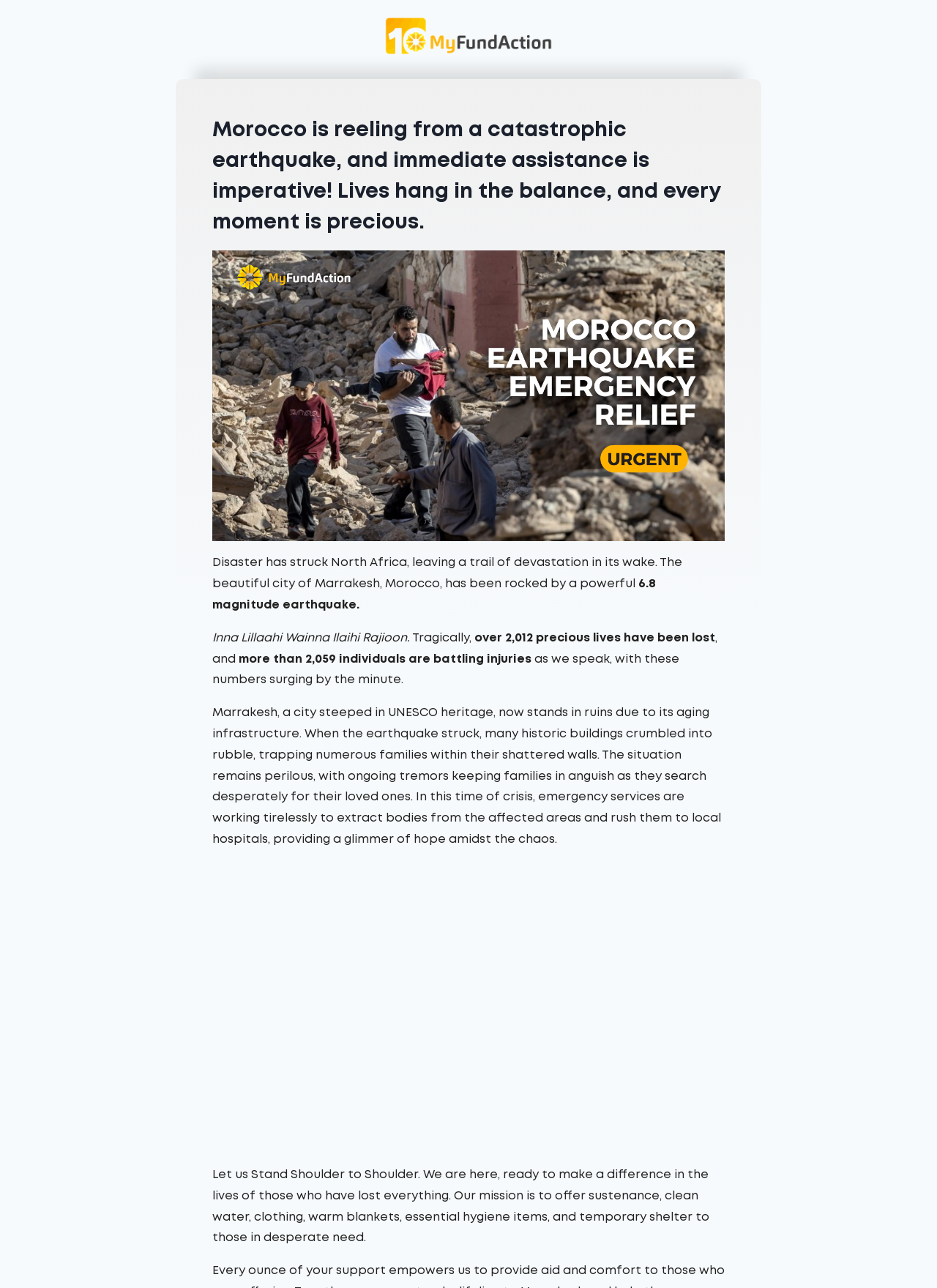What is the mission of the organization?
Based on the image, answer the question with as much detail as possible.

I found the answer by reading the text on the webpage, specifically the sentence 'Our mission is to offer sustenance, clean water, clothing, warm blankets, essential hygiene items, and temporary shelter to those in desperate need.'